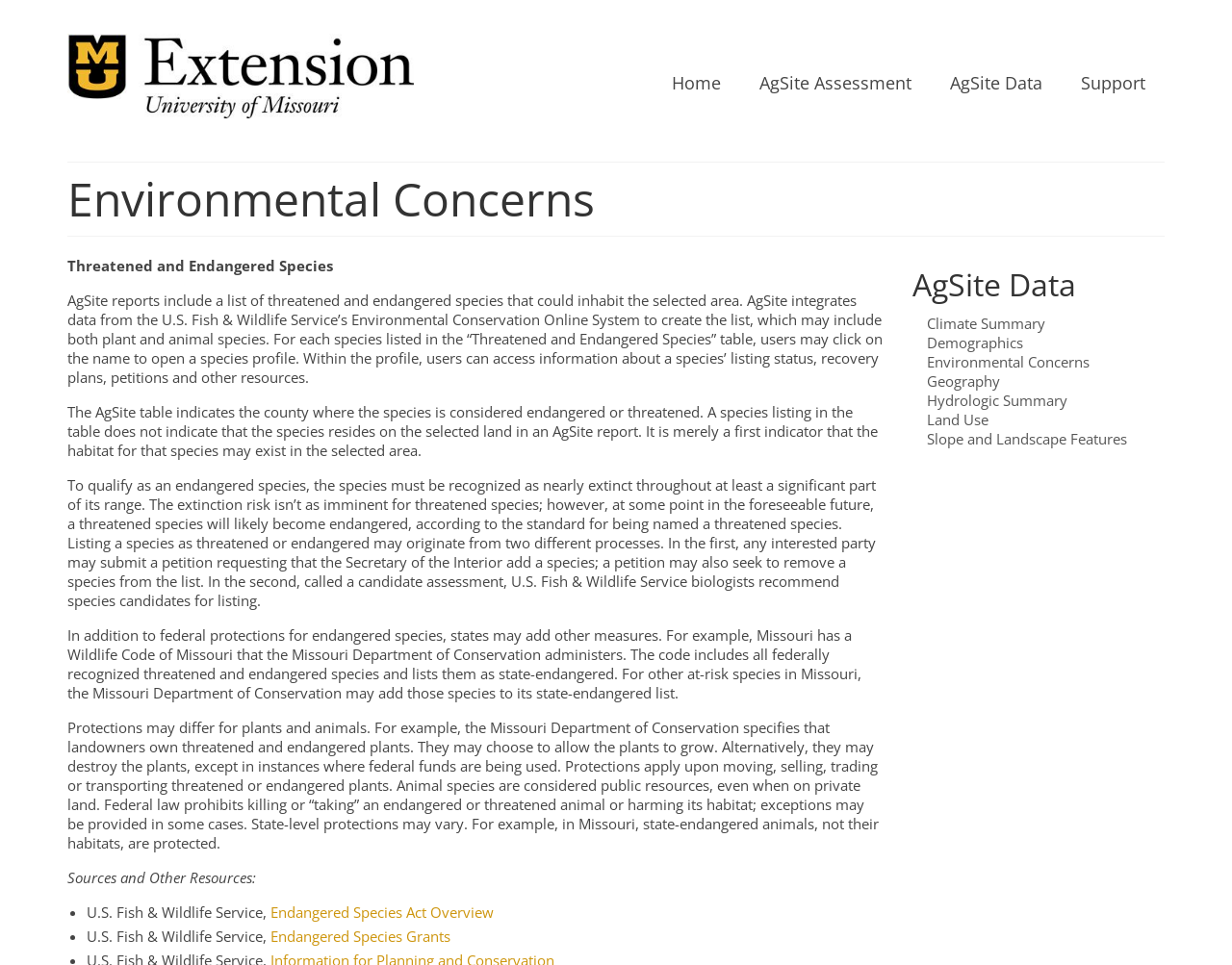What is the difference between endangered and threatened species?
Please interpret the details in the image and answer the question thoroughly.

The webpage explains that to qualify as an endangered species, the species must be recognized as nearly extinct throughout at least a significant part of its range. In contrast, threatened species are not yet endangered but are likely to become endangered in the foreseeable future.